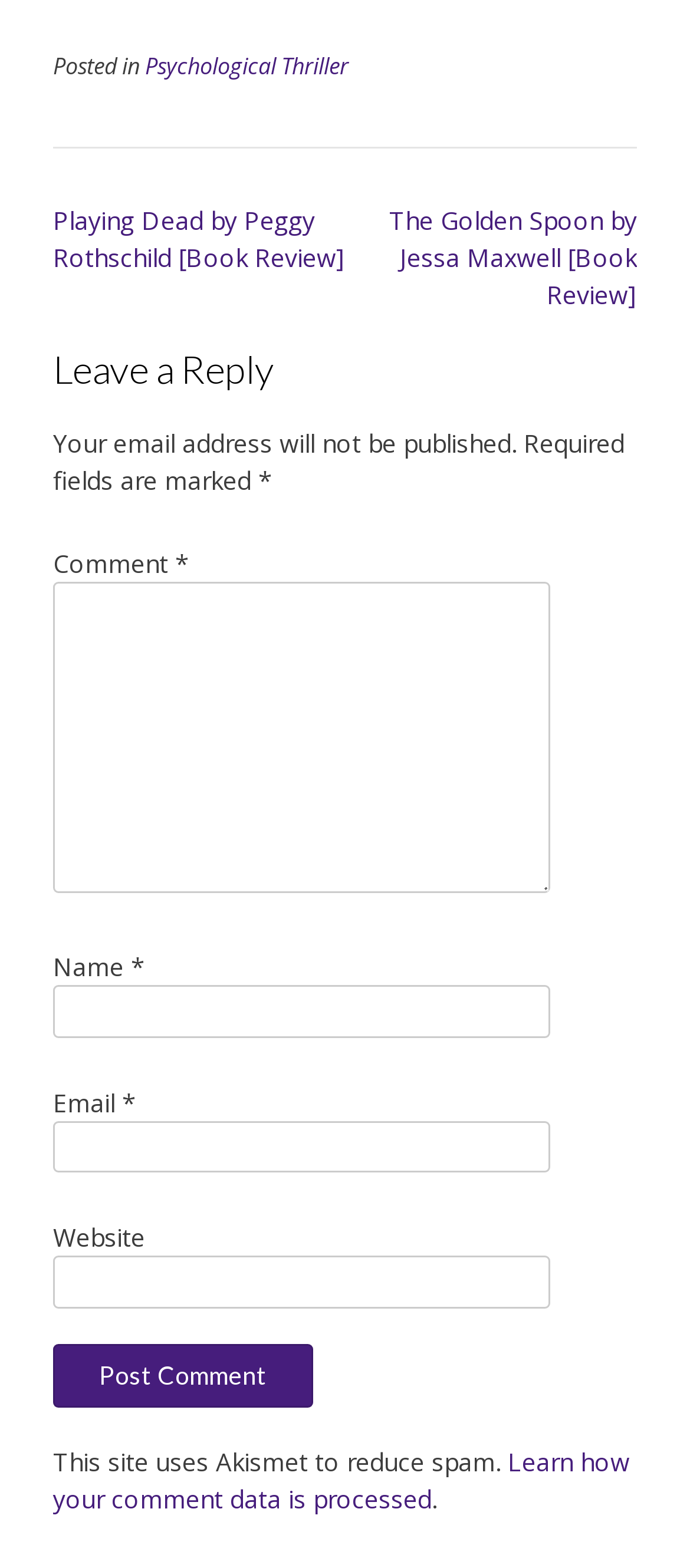Provide the bounding box coordinates of the UI element this sentence describes: "parent_node: Name * name="author"".

[0.077, 0.628, 0.796, 0.662]